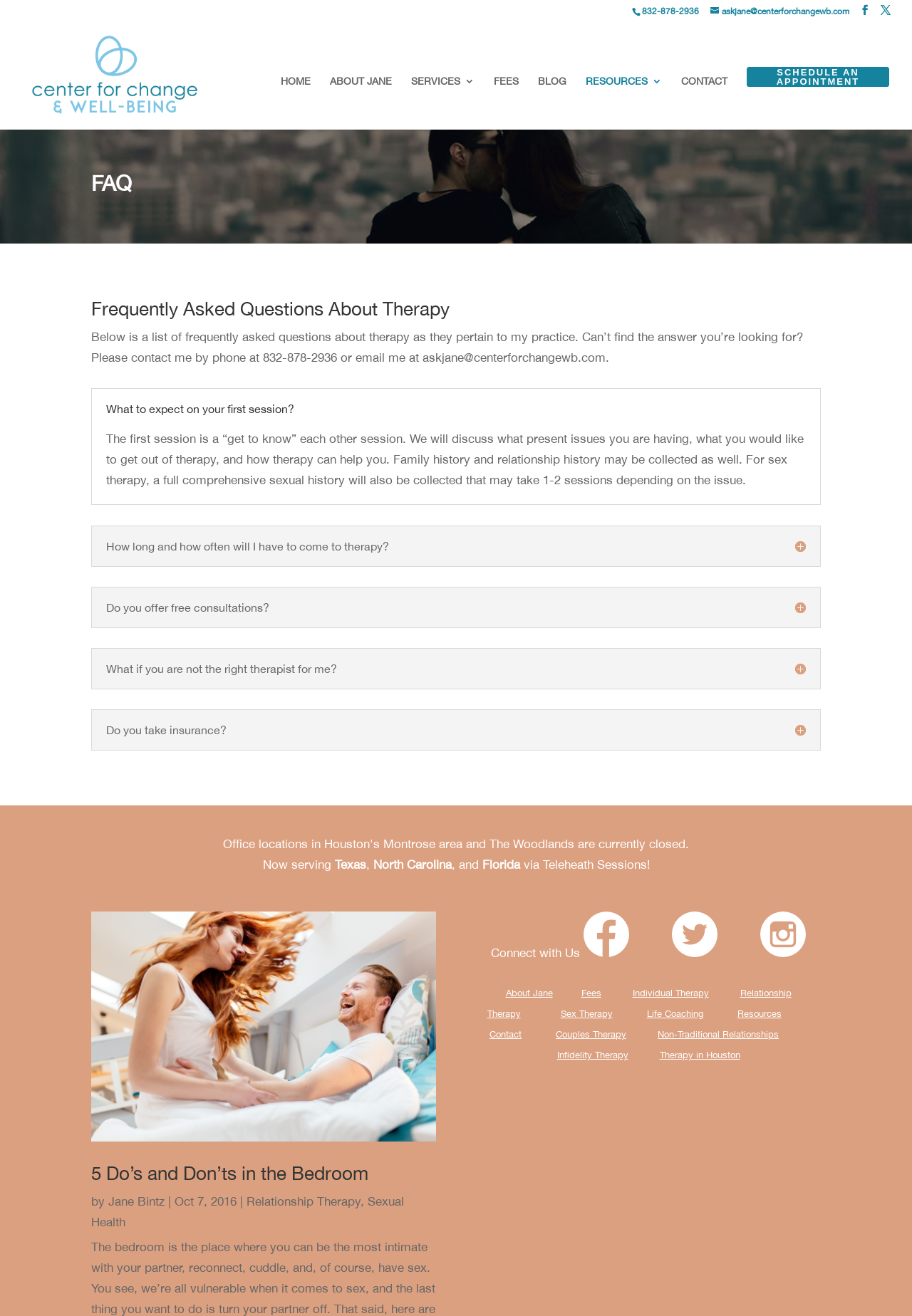Determine the bounding box coordinates for the area you should click to complete the following instruction: "Go to Contact Us".

None